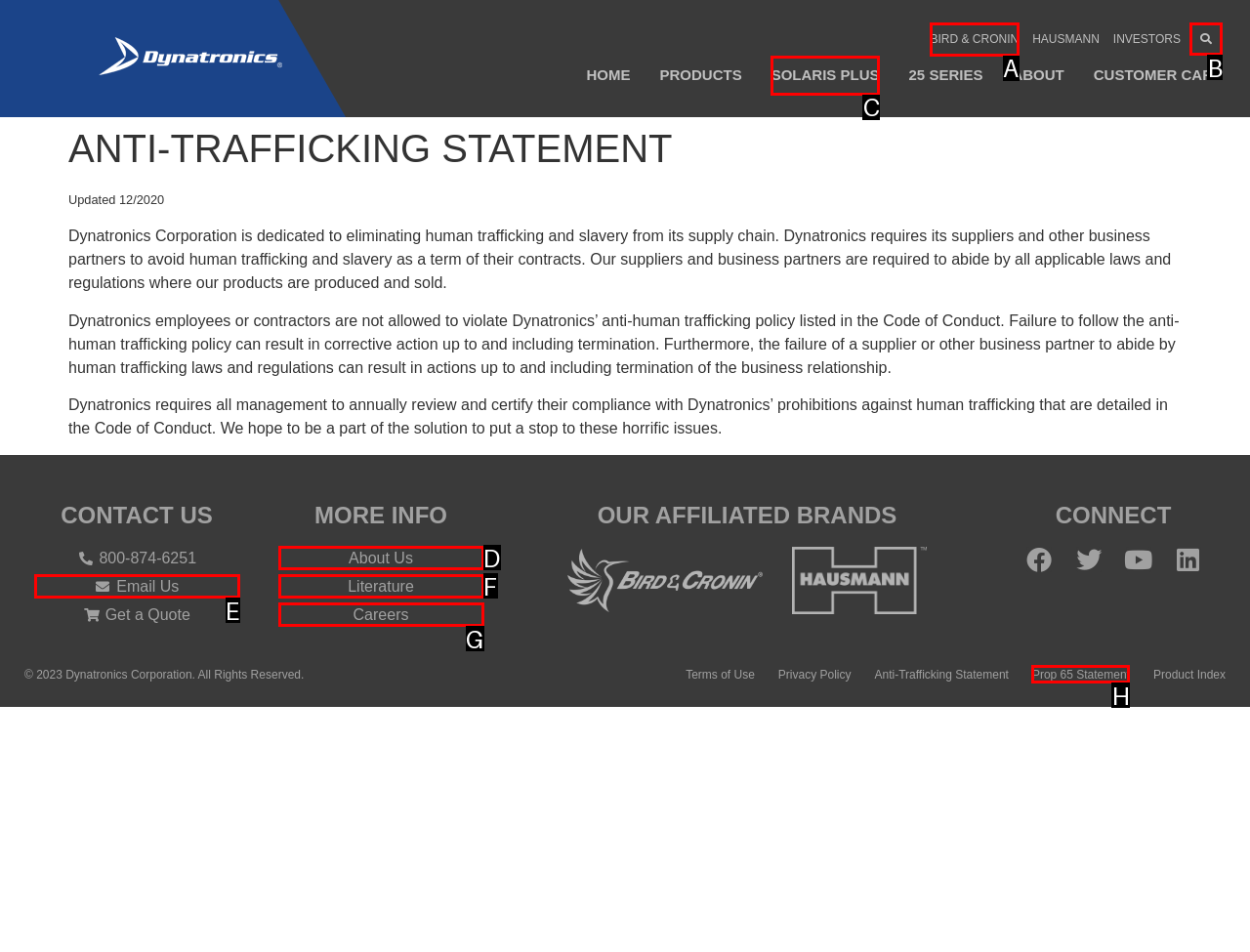Out of the given choices, which letter corresponds to the UI element required to Search for a product? Answer with the letter.

B